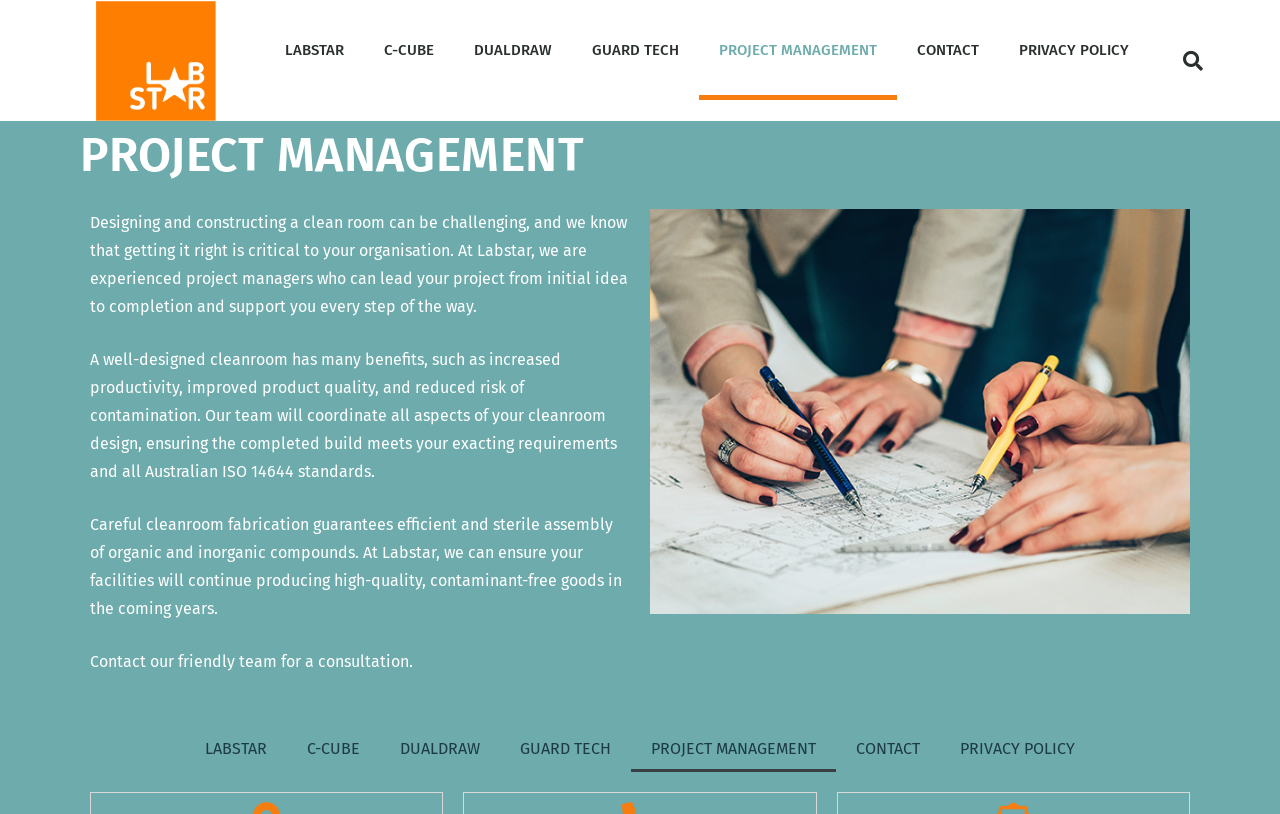Identify the bounding box coordinates for the element you need to click to achieve the following task: "go to project management page". The coordinates must be four float values ranging from 0 to 1, formatted as [left, top, right, bottom].

[0.546, 0.0, 0.701, 0.123]